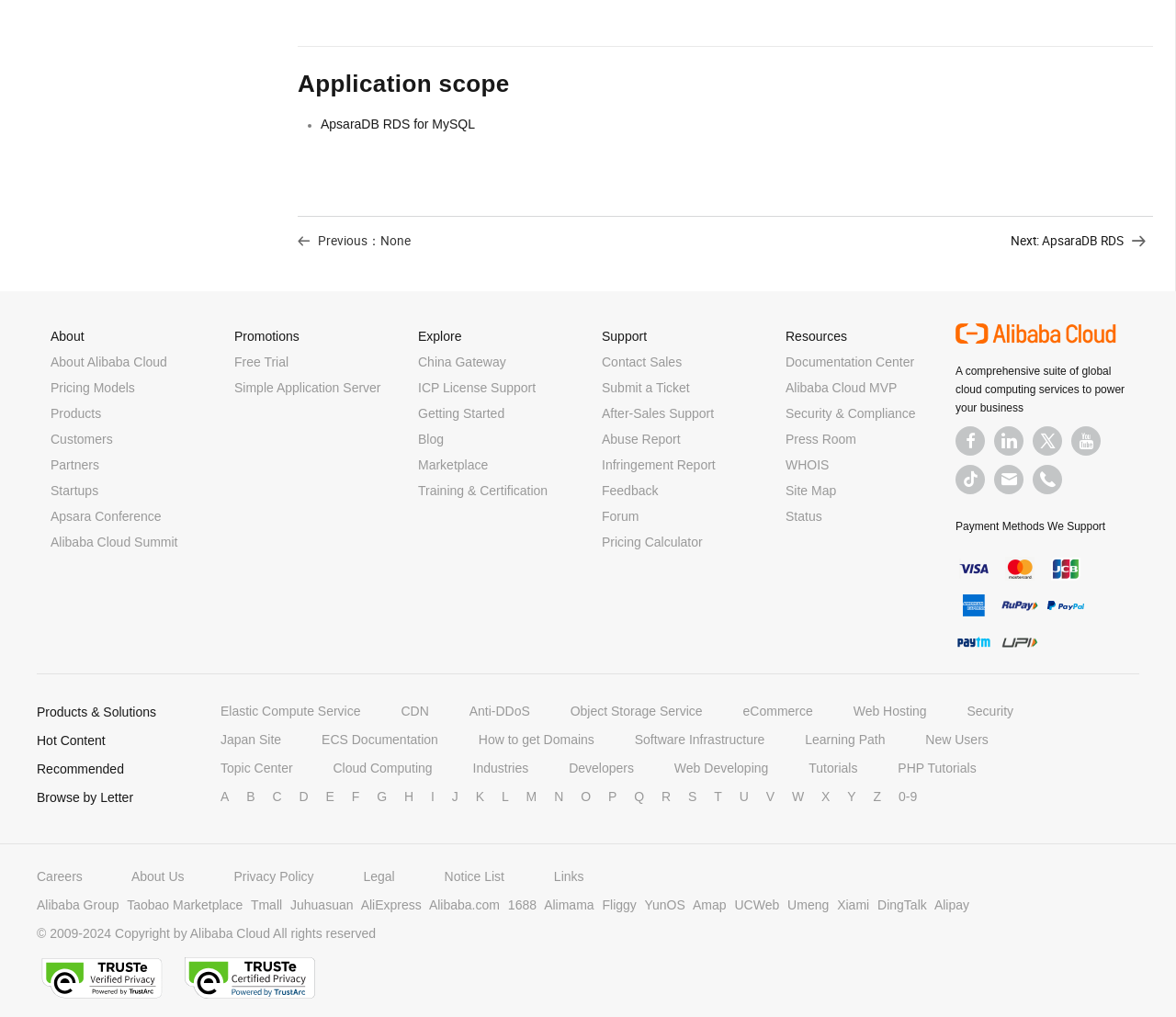Please specify the bounding box coordinates of the clickable section necessary to execute the following command: "Contact sales through the 'Contact Sales' link".

[0.512, 0.349, 0.58, 0.363]